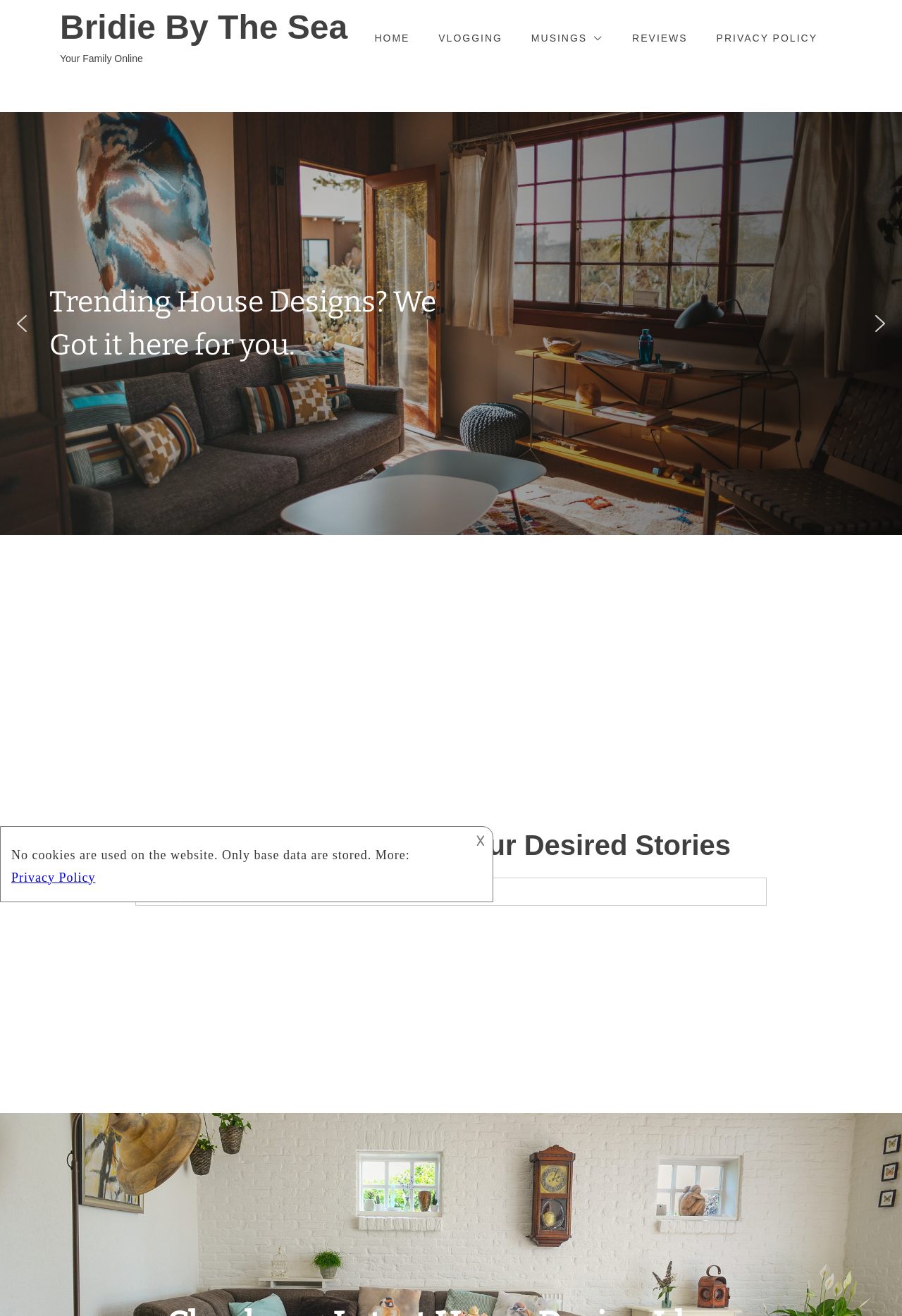Locate the bounding box coordinates of the element I should click to achieve the following instruction: "click on HOME".

[0.415, 0.024, 0.454, 0.035]